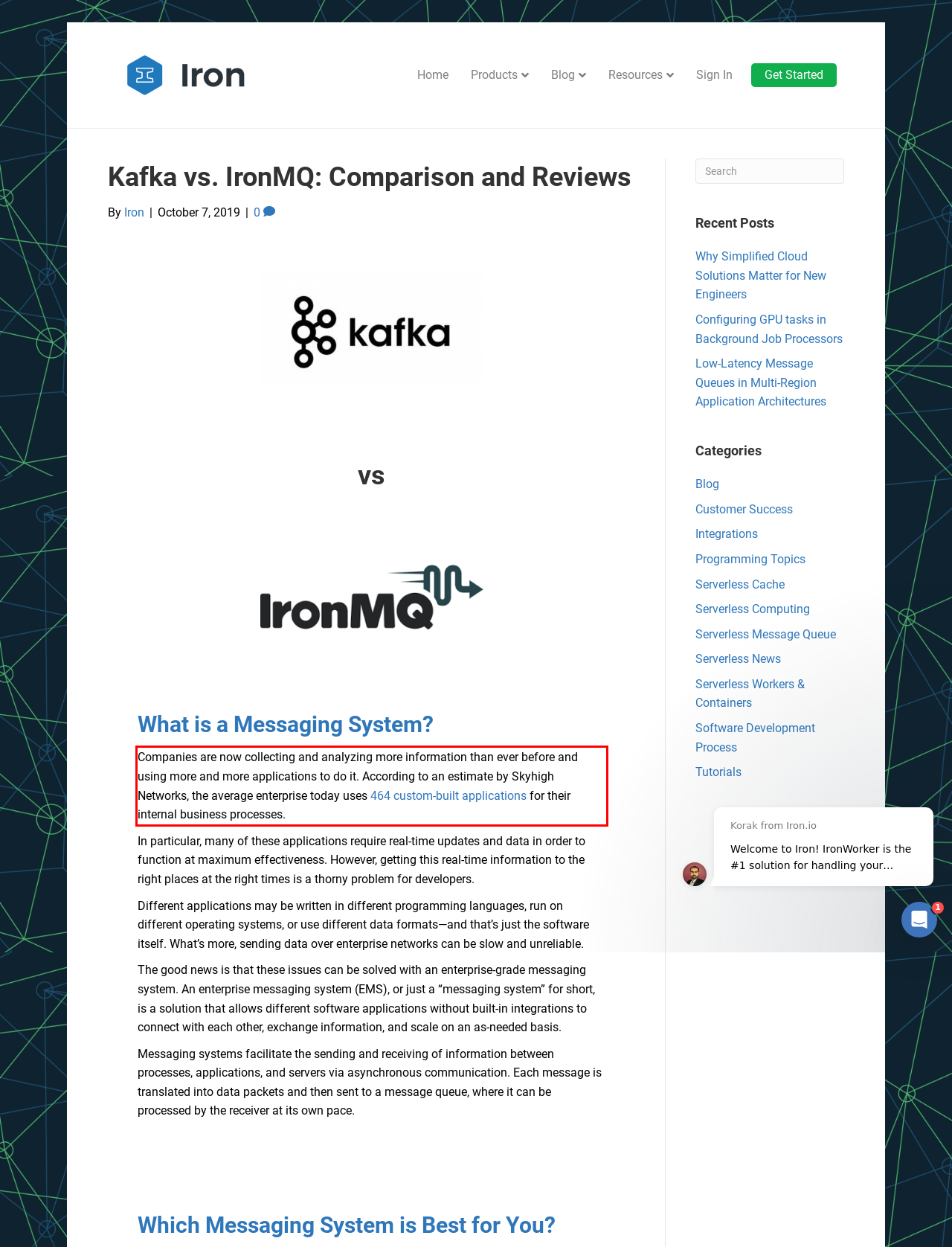Given a webpage screenshot, locate the red bounding box and extract the text content found inside it.

Companies are now collecting and analyzing more information than ever before and using more and more applications to do it. According to an estimate by Skyhigh Networks, the average enterprise today uses 464 custom-built applications for their internal business processes.